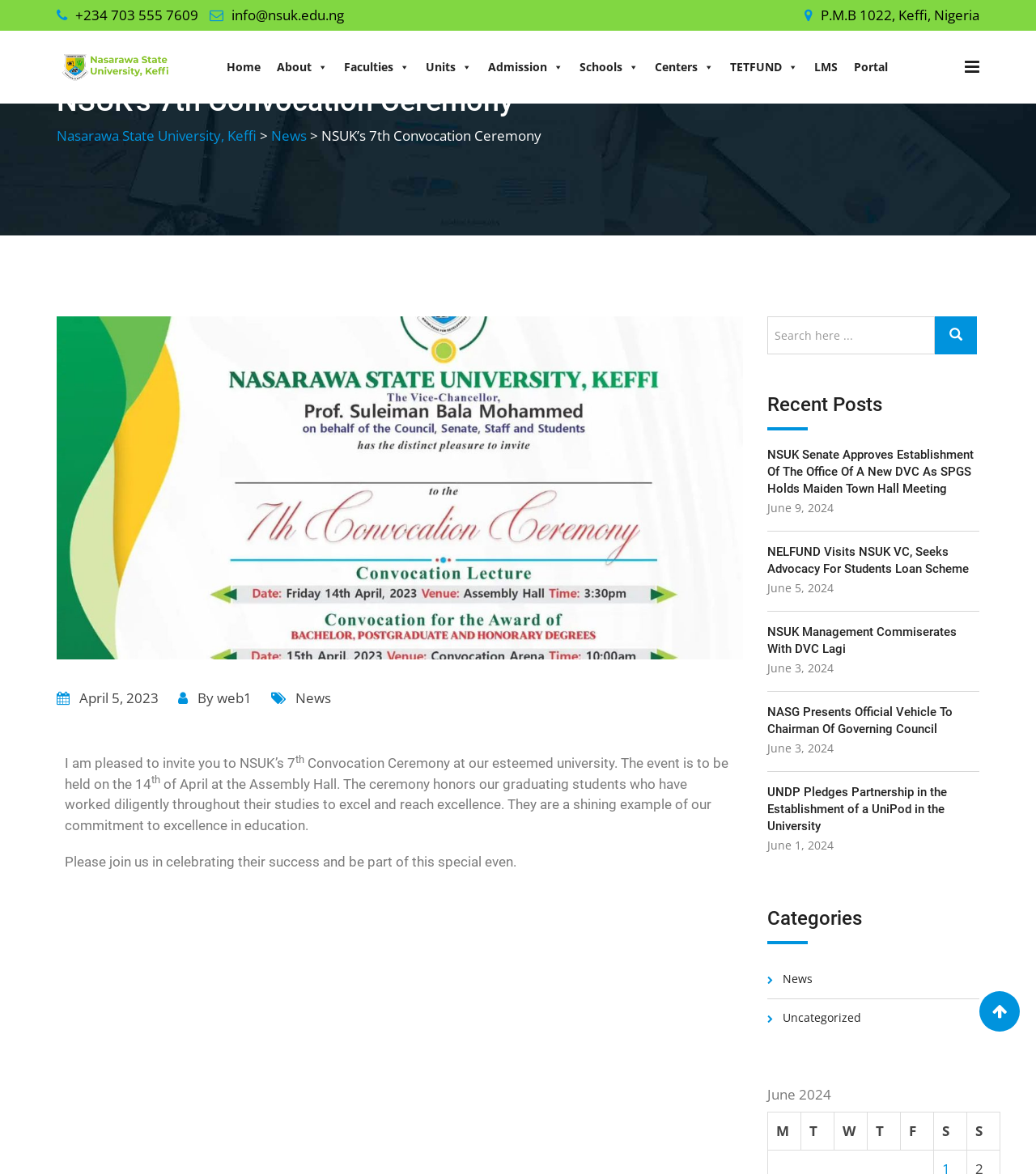Please determine the bounding box coordinates for the element that should be clicked to follow these instructions: "Click the 'News' link".

[0.262, 0.108, 0.296, 0.124]